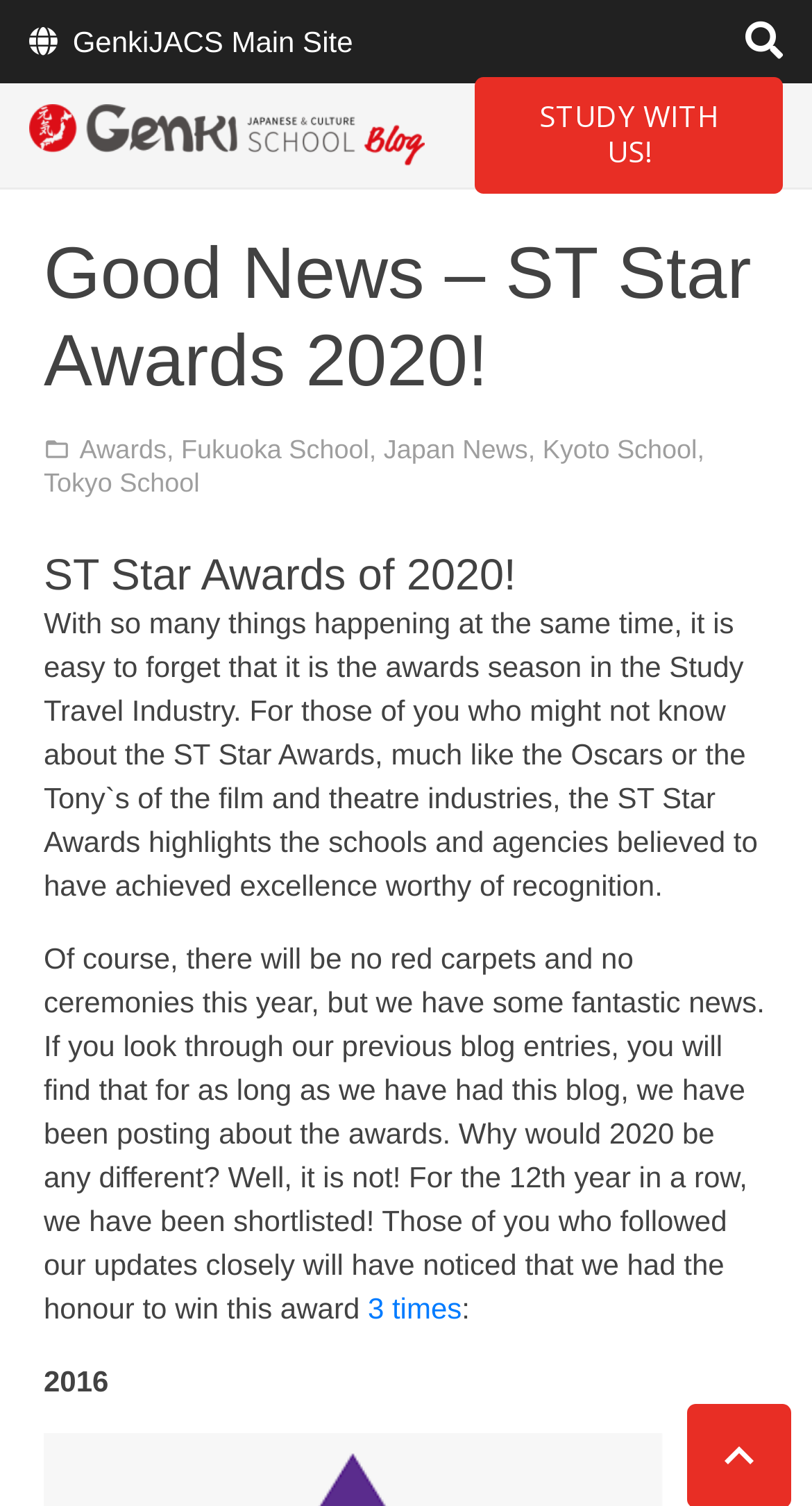What is the text of the webpage's headline?

Good News – ST Star Awards 2020!